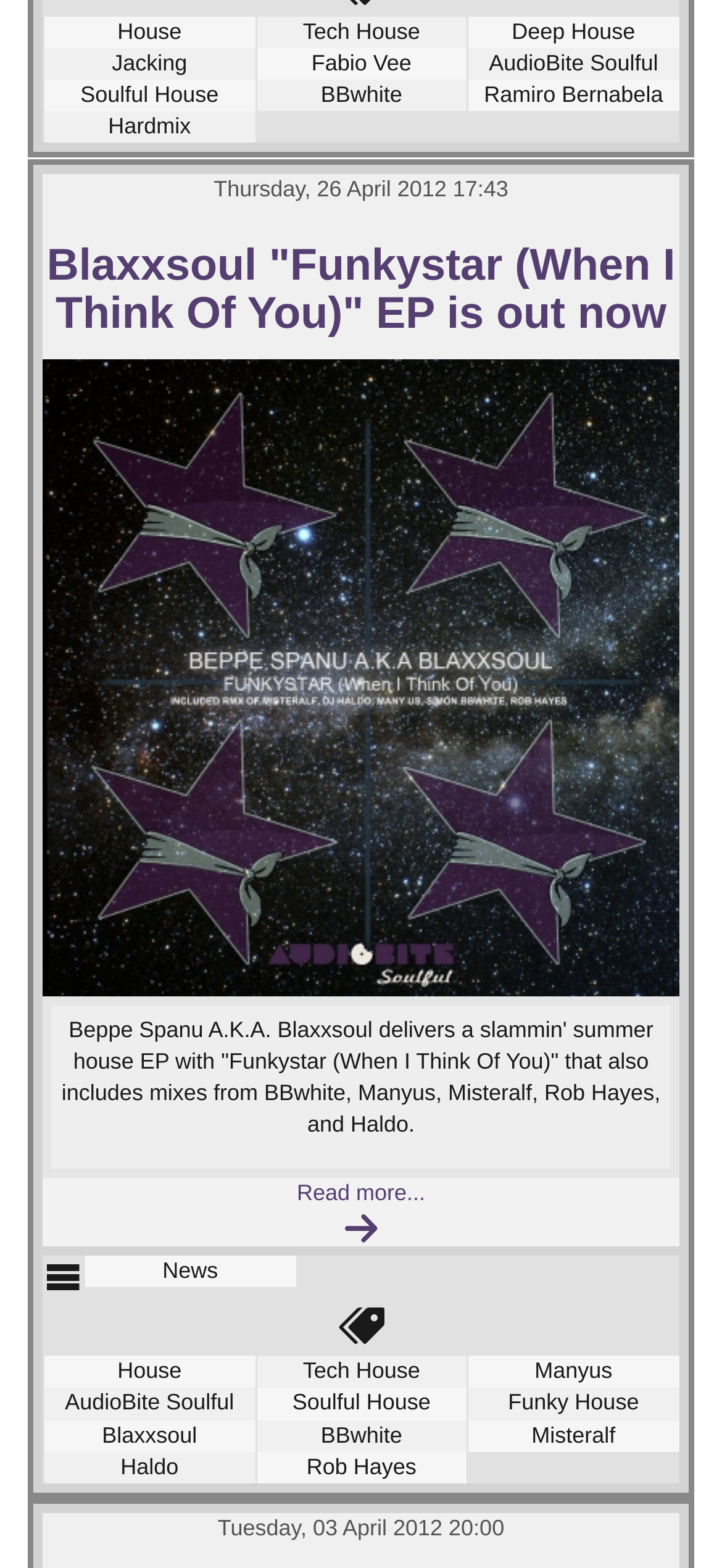Show the bounding box coordinates of the region that should be clicked to follow the instruction: "Follow on Facebook."

None